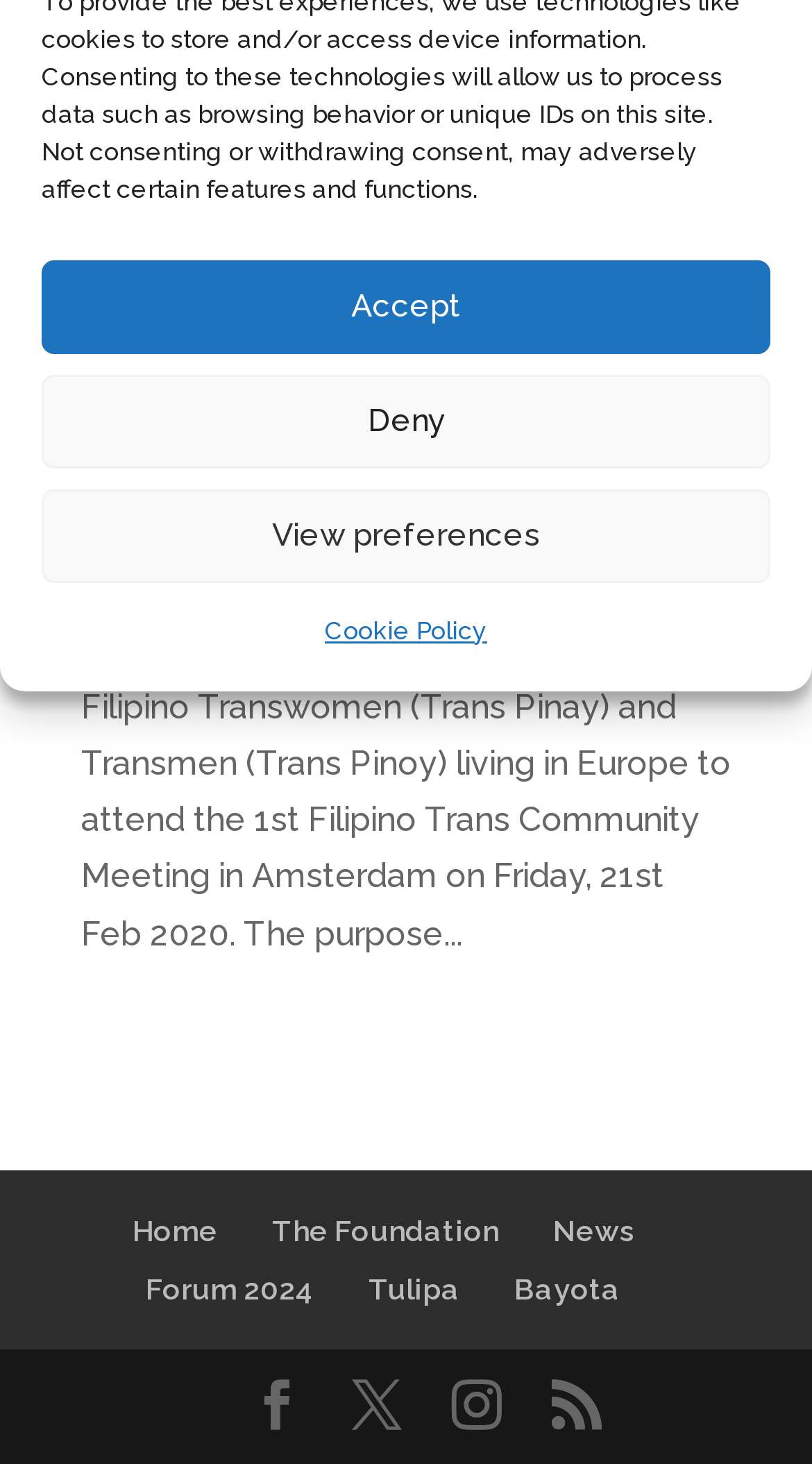Using the provided description: "Home", find the bounding box coordinates of the corresponding UI element. The output should be four float numbers between 0 and 1, in the format [left, top, right, bottom].

[0.163, 0.829, 0.268, 0.852]